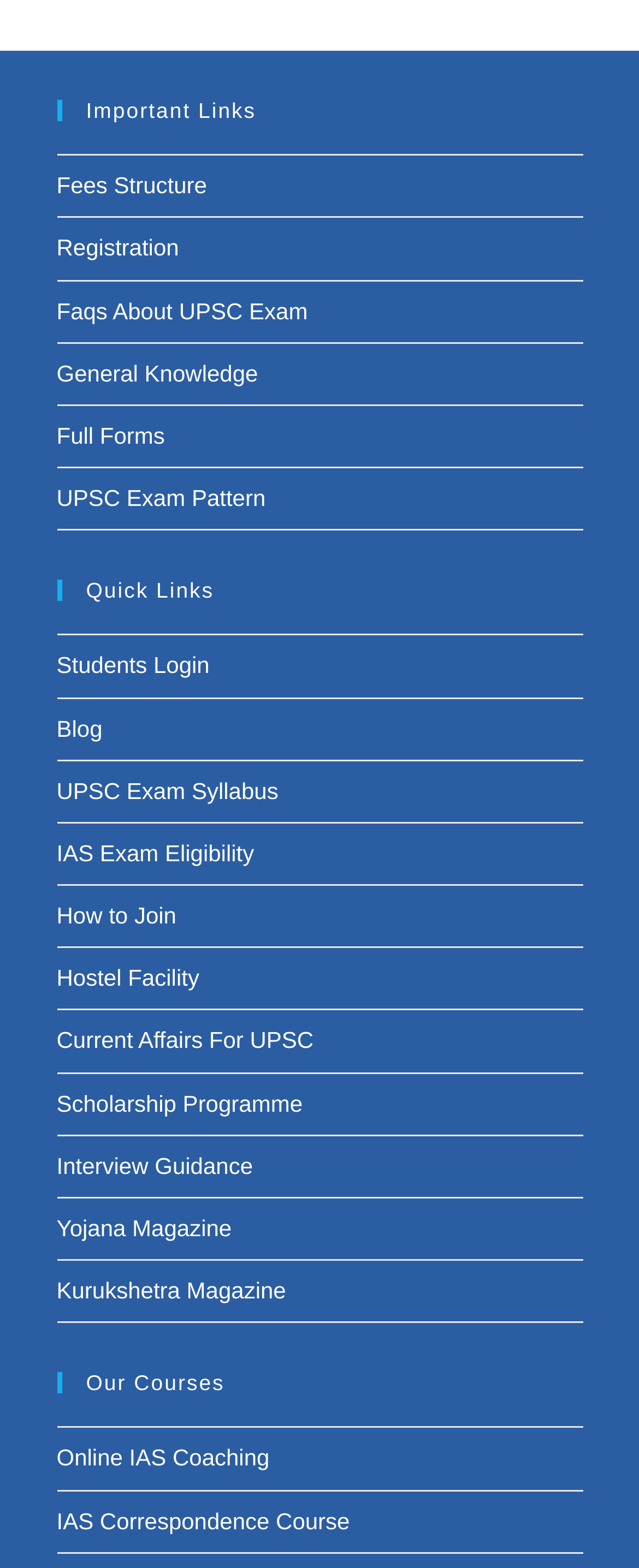Can you provide the bounding box coordinates for the element that should be clicked to implement the instruction: "Get information about hostel facility"?

[0.088, 0.615, 0.312, 0.632]